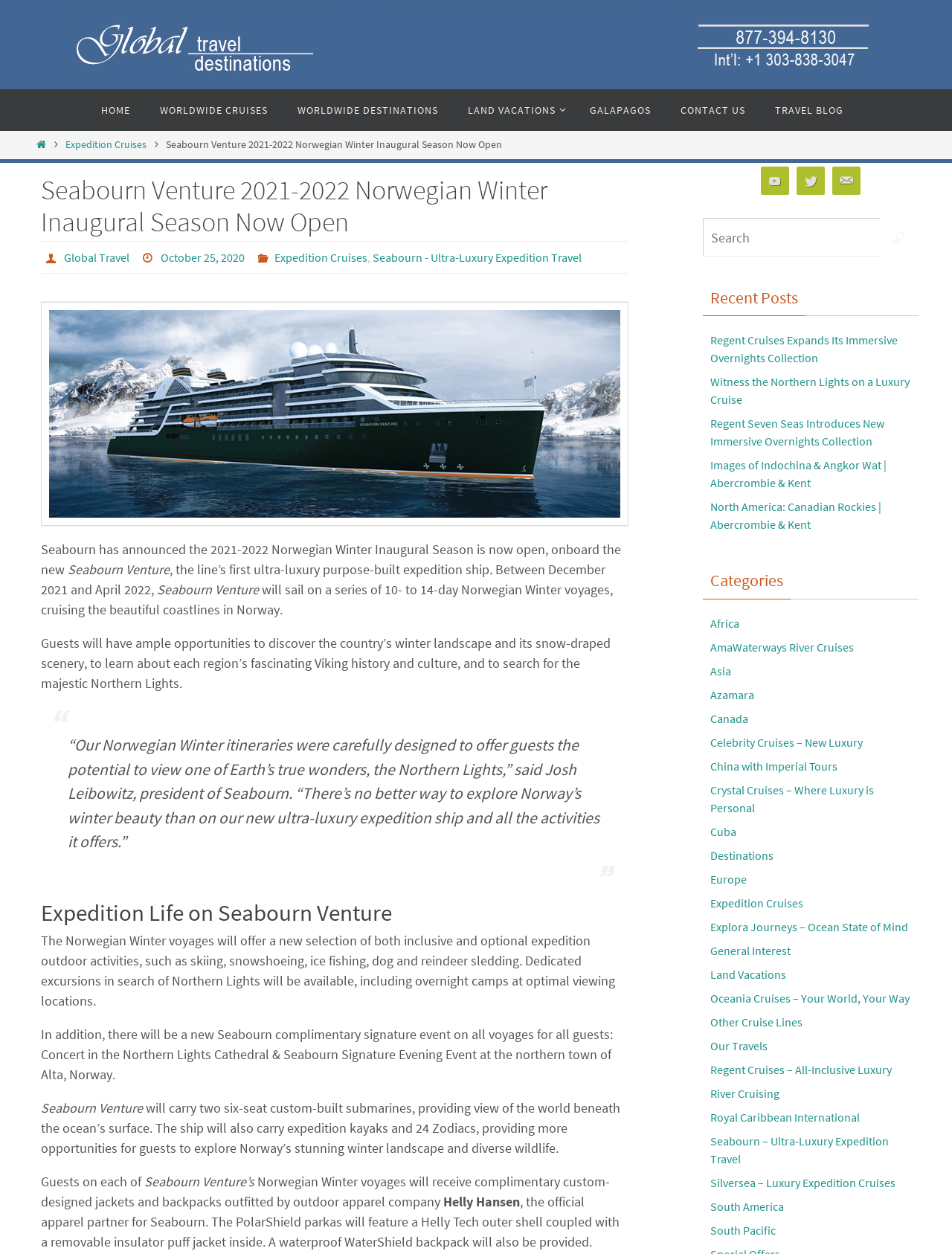Find the bounding box coordinates of the area to click in order to follow the instruction: "Click on HOME".

[0.092, 0.071, 0.151, 0.105]